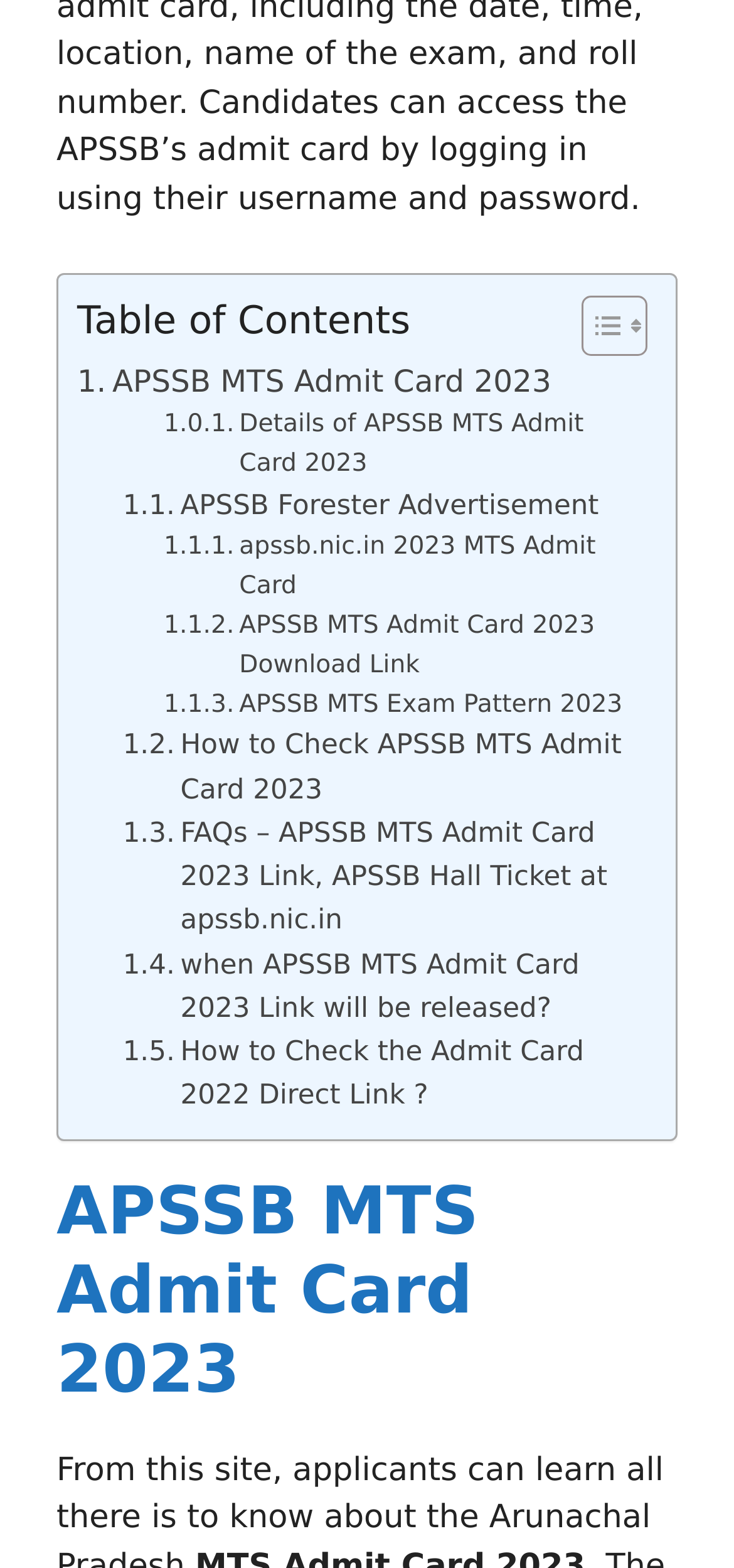Bounding box coordinates should be provided in the format (top-left x, top-left y, bottom-right x, bottom-right y) with all values between 0 and 1. Identify the bounding box for this UI element: News and Social Media

None